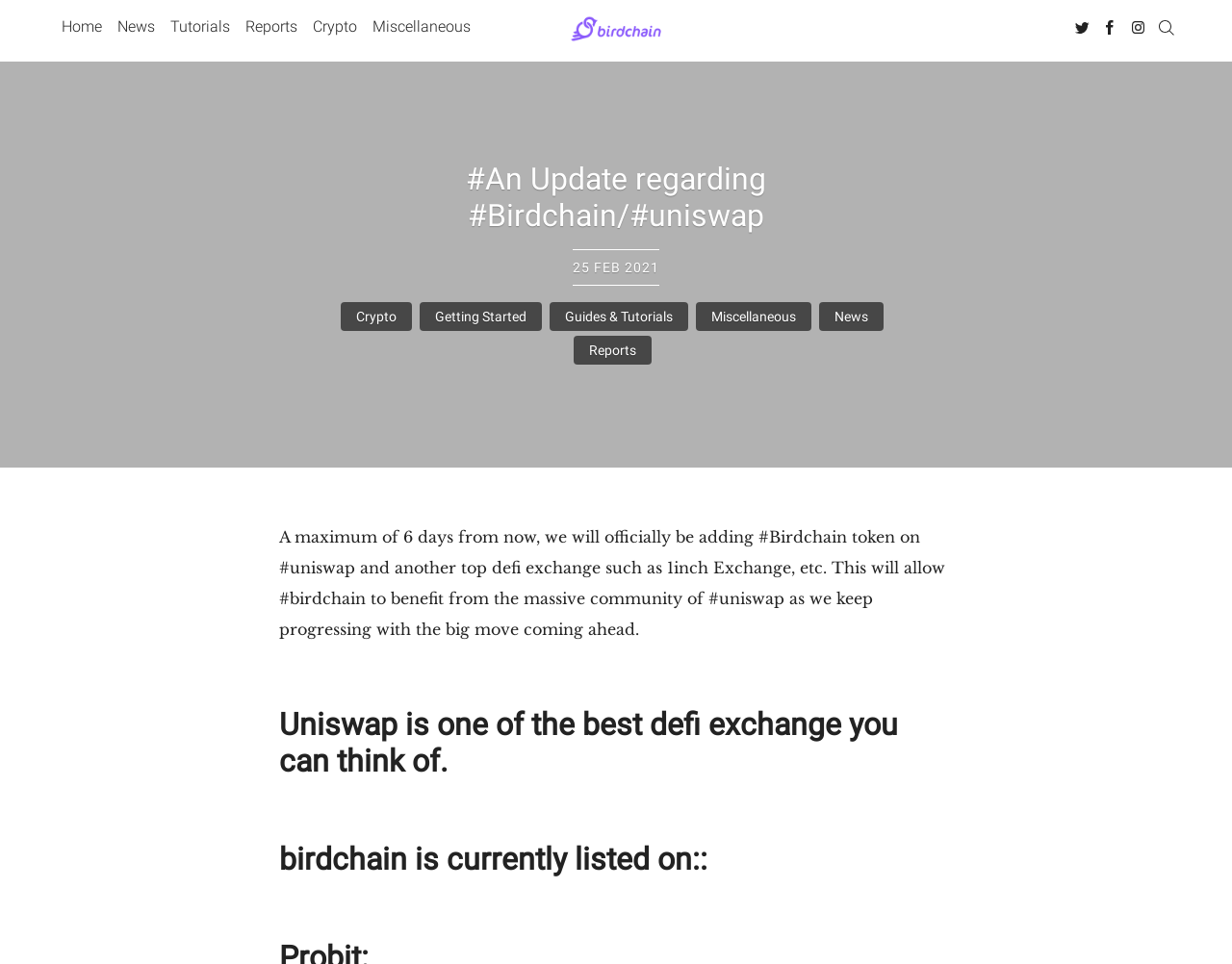Your task is to find and give the main heading text of the webpage.

#An Update regarding #Birdchain/#uniswap